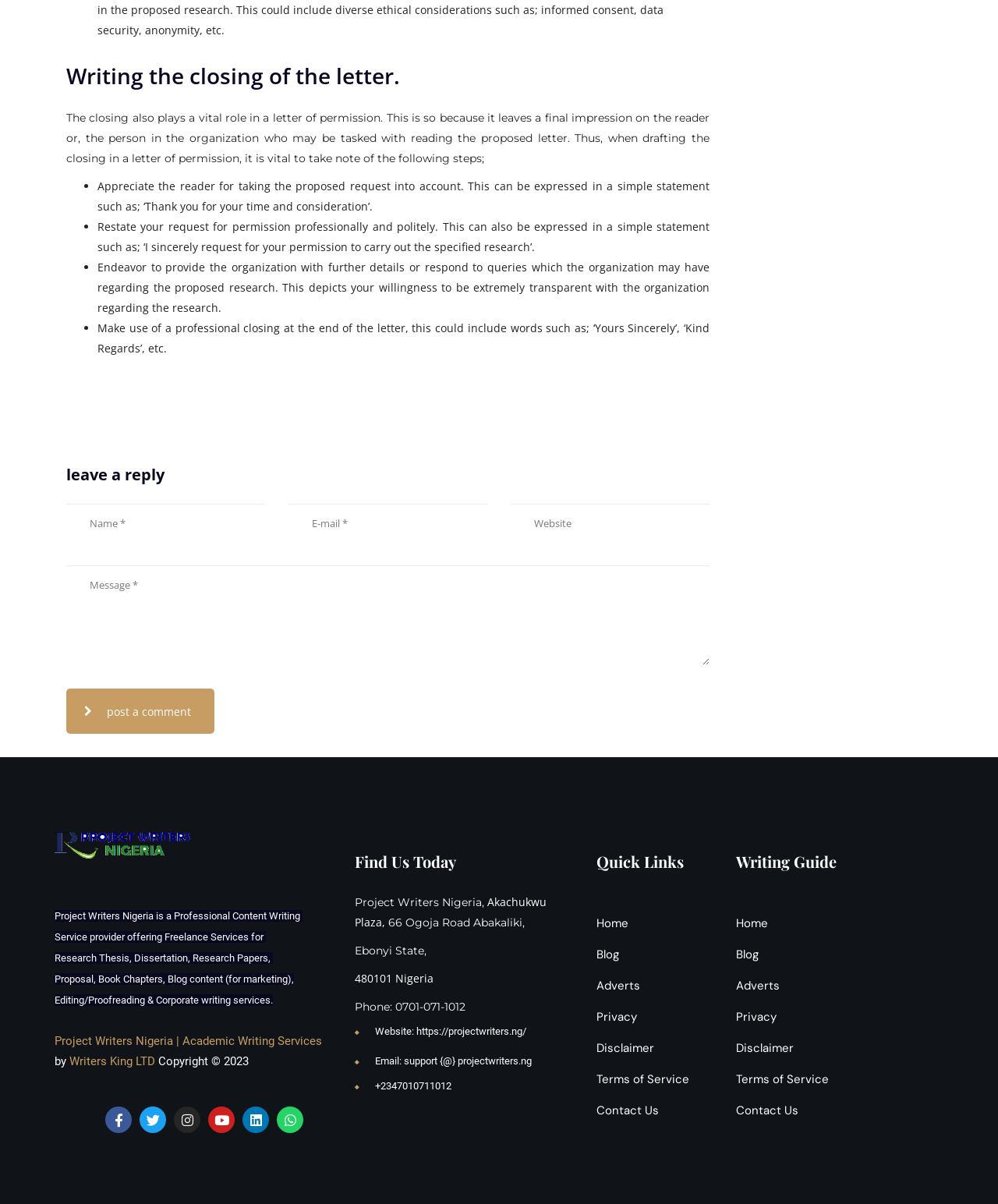What is the location of Project Writers Nigeria?
Using the image as a reference, deliver a detailed and thorough answer to the question.

The webpage content provides the address of Project Writers Nigeria, which is located at Akachukwu Plaza, 66 Ogoja Road, Abakaliki, Ebonyi State, Nigeria, with a postal code of 480101.